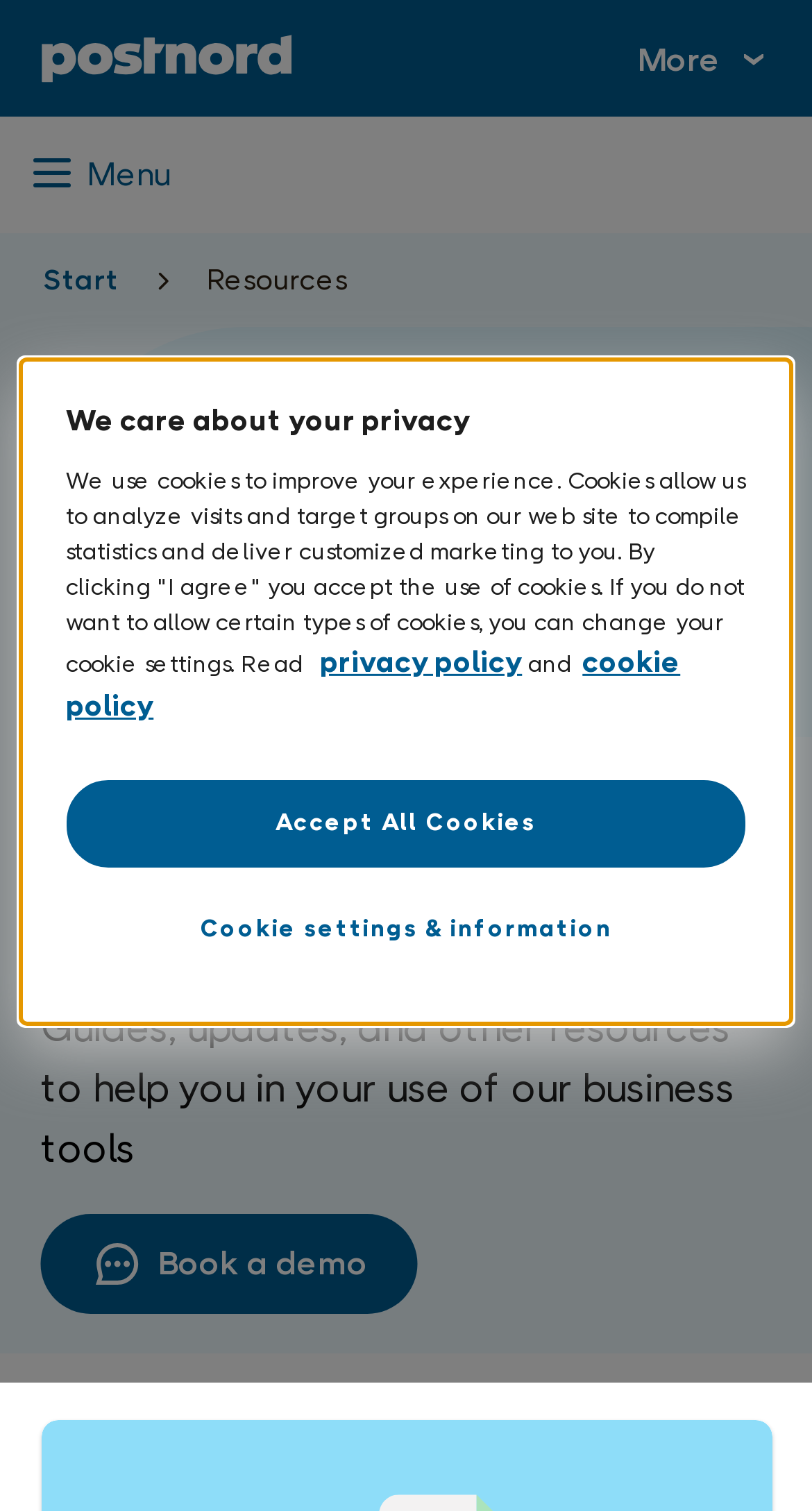Extract the main heading from the webpage content.

Resources for using Portal Business